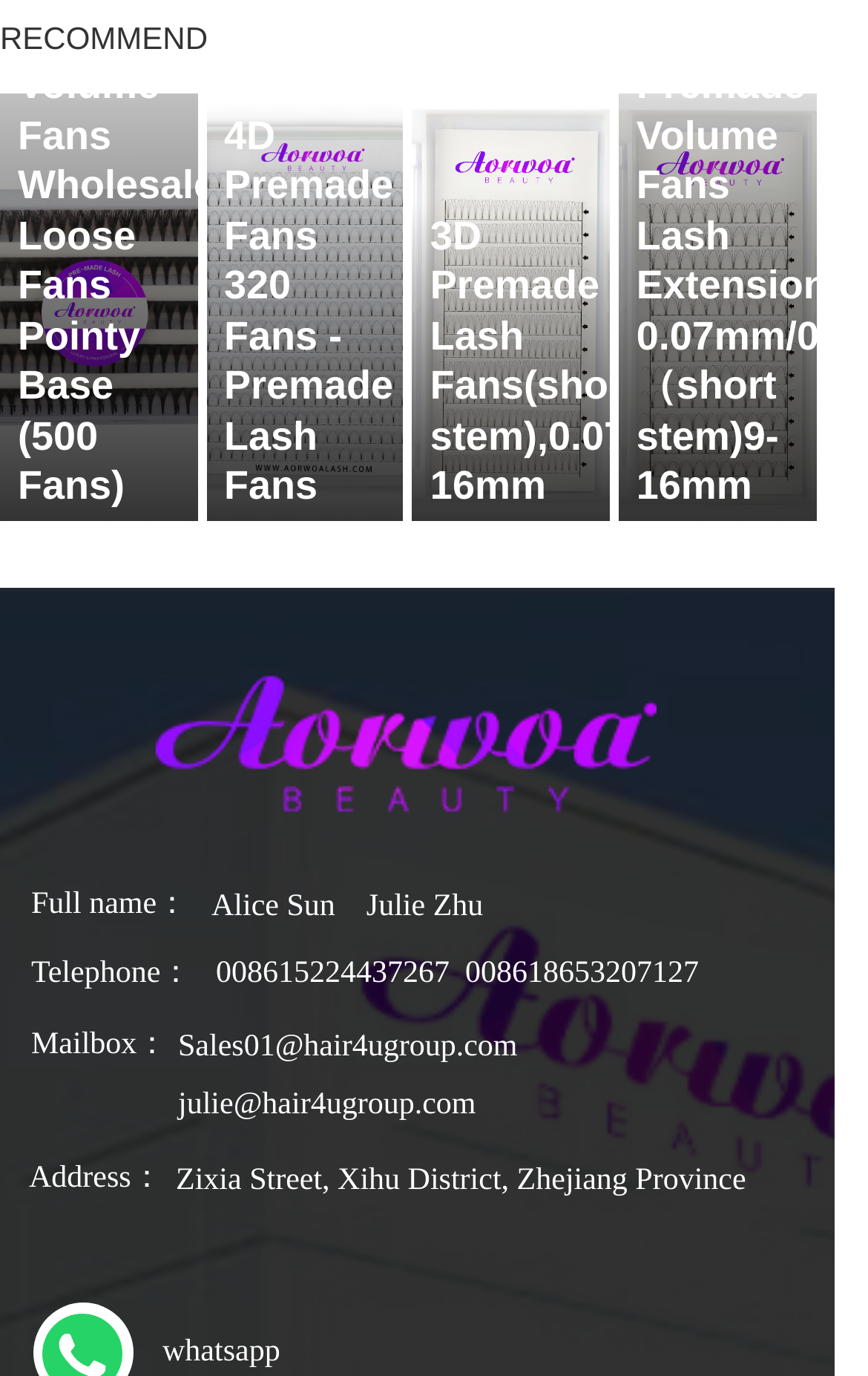Please specify the bounding box coordinates for the clickable region that will help you carry out the instruction: "Contact us".

None